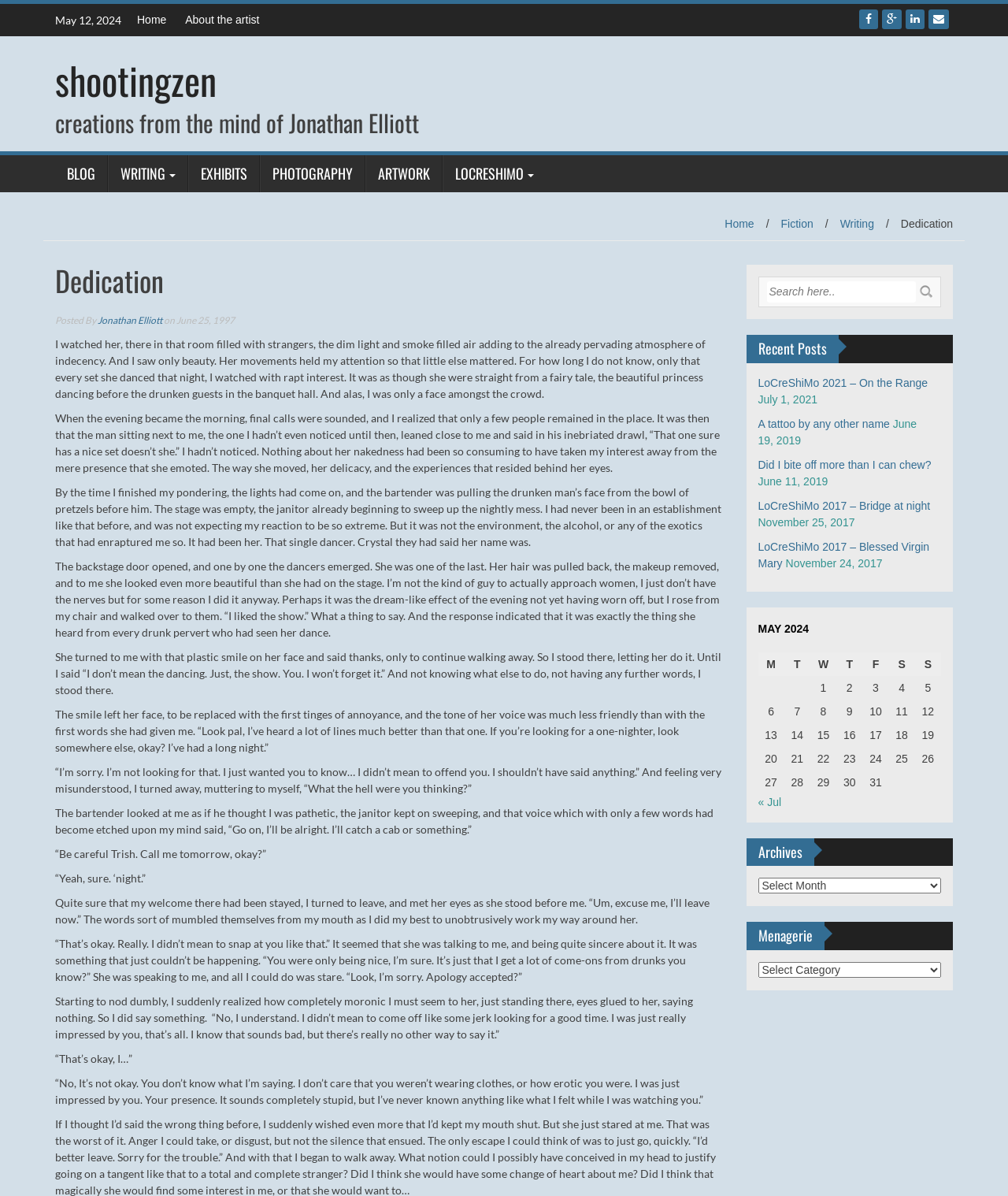Observe the image and answer the following question in detail: What is the name of the author?

The author's name can be found in the link 'Jonathan Elliott' under the 'Posted By' section, which is located in the header of the webpage.